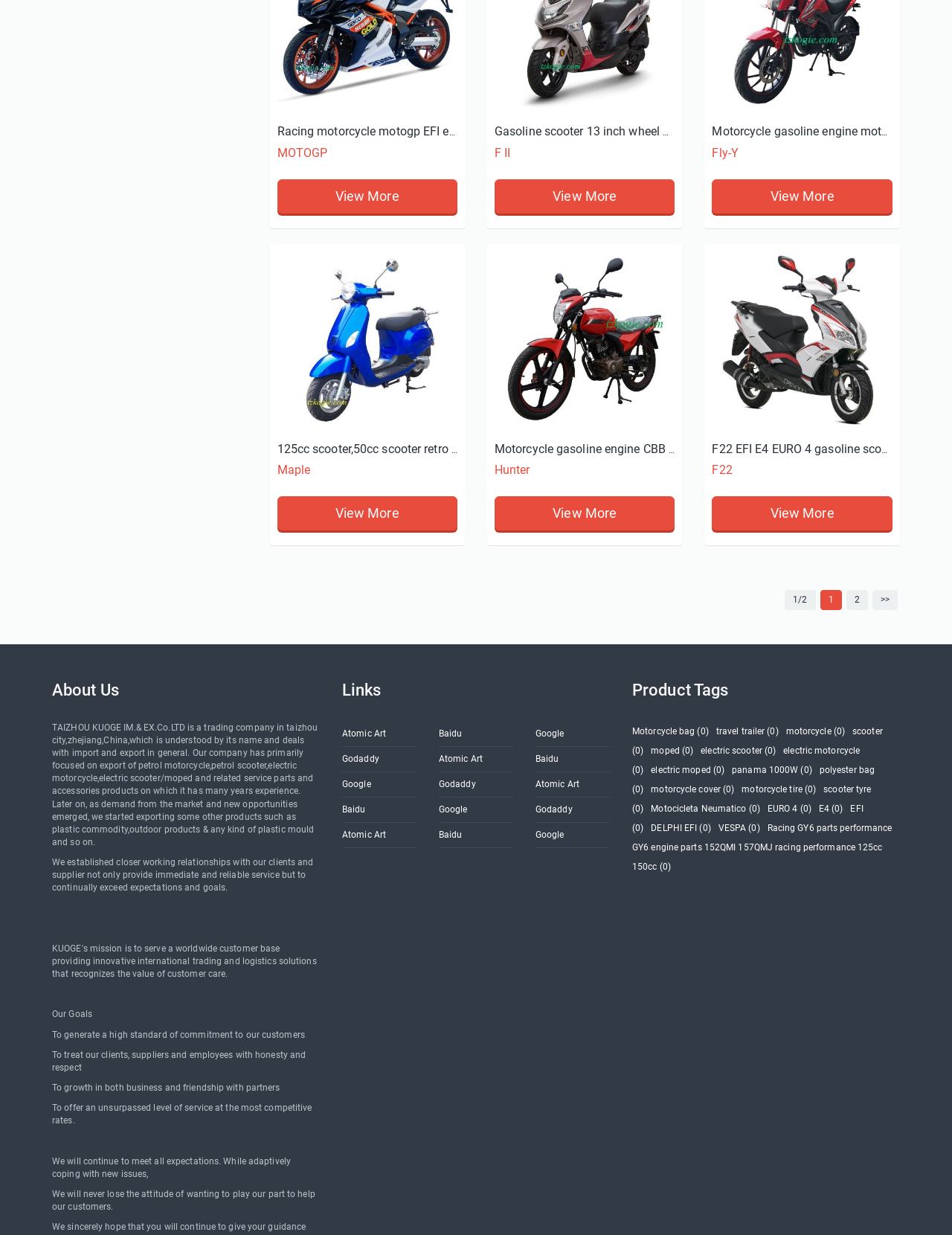Provide the bounding box coordinates of the UI element this sentence describes: "VESPA (0)".

[0.754, 0.666, 0.798, 0.675]